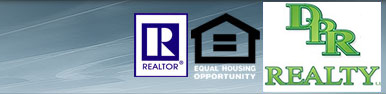Give a short answer using one word or phrase for the question:
What is the color of the DPR Realty logo?

Vibrant green